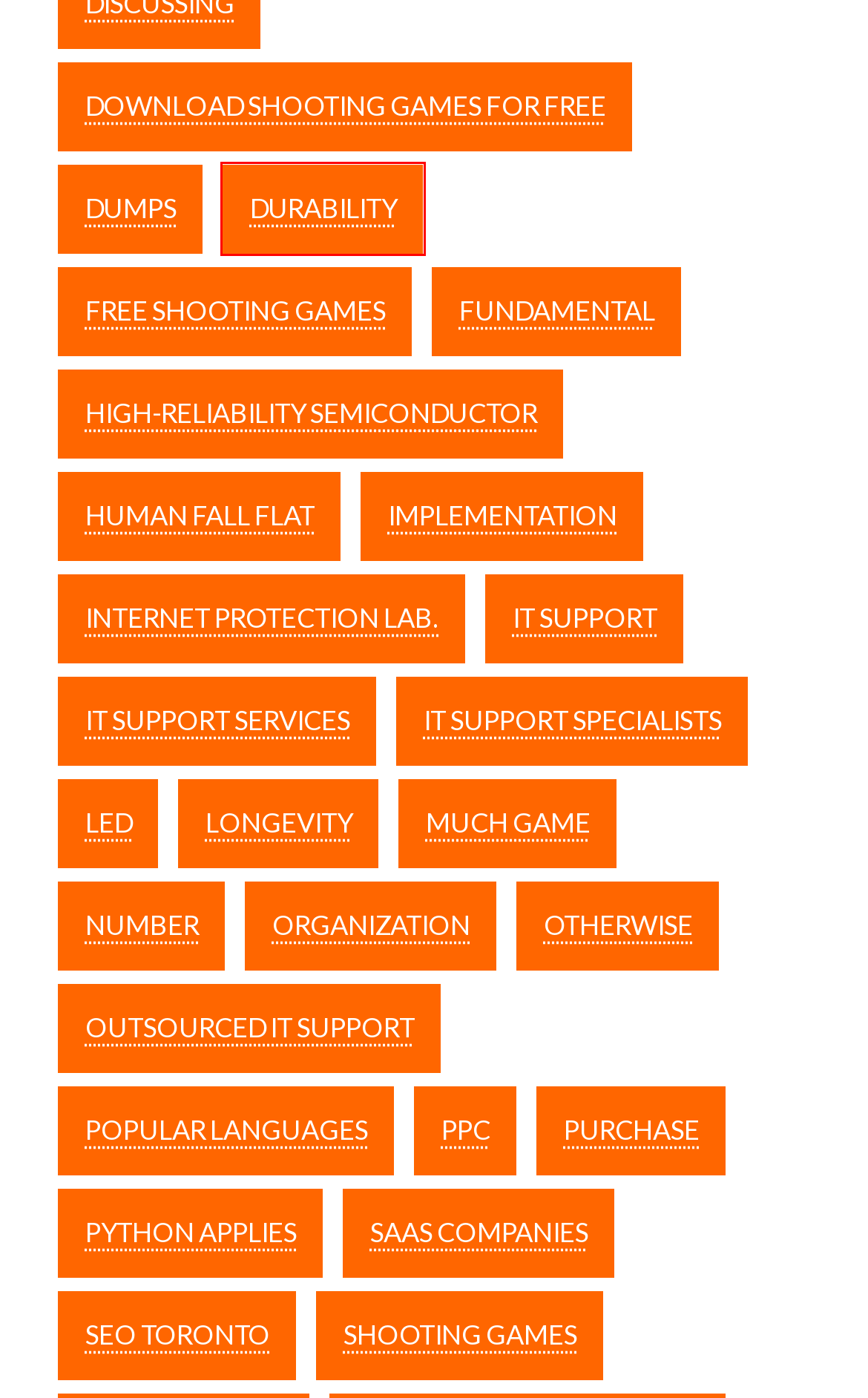You have a screenshot of a webpage with a red bounding box around an element. Select the webpage description that best matches the new webpage after clicking the element within the red bounding box. Here are the descriptions:
A. SEO Toronto Archives - Tech Edge Weekly
B. much game Archives - Tech Edge Weekly
C. durability Archives - Tech Edge Weekly
D. High-reliability semiconductor Archives - Tech Edge Weekly
E. Dumps Archives - Tech Edge Weekly
F. shooting games Archives - Tech Edge Weekly
G. IT support services Archives - Tech Edge Weekly
H. popular languages Archives - Tech Edge Weekly

C